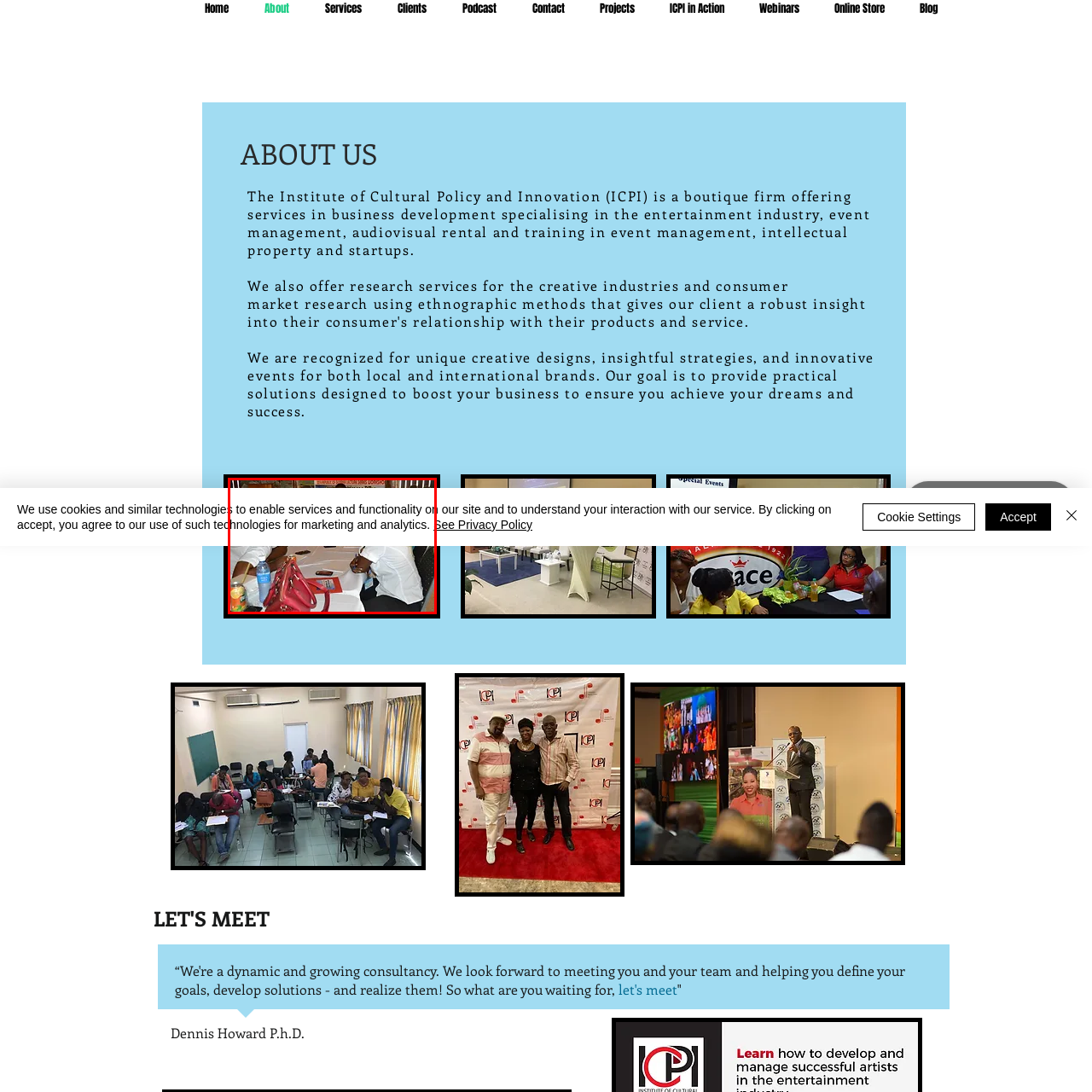Articulate a detailed narrative of what is visible inside the red-delineated region of the image.

The image captures a dynamic workshop scenario focused on the creative industries. Participants are actively engaged at a table, where various materials and tools related to event management and consulting services can be seen. A water bottle, a colorful soft drink can, and a stylish red handbag add to the atmosphere, suggesting a blend of professionalism and comfort. The setting likely emphasizes collaborative efforts in business development, particularly tailored for the entertainment sector. The image encapsulates the essence of hands-on training and innovative strategies, highlighting the practical solutions offered by the Institute of Cultural Policy and Innovation (ICPI) to enhance success in the creative fields.